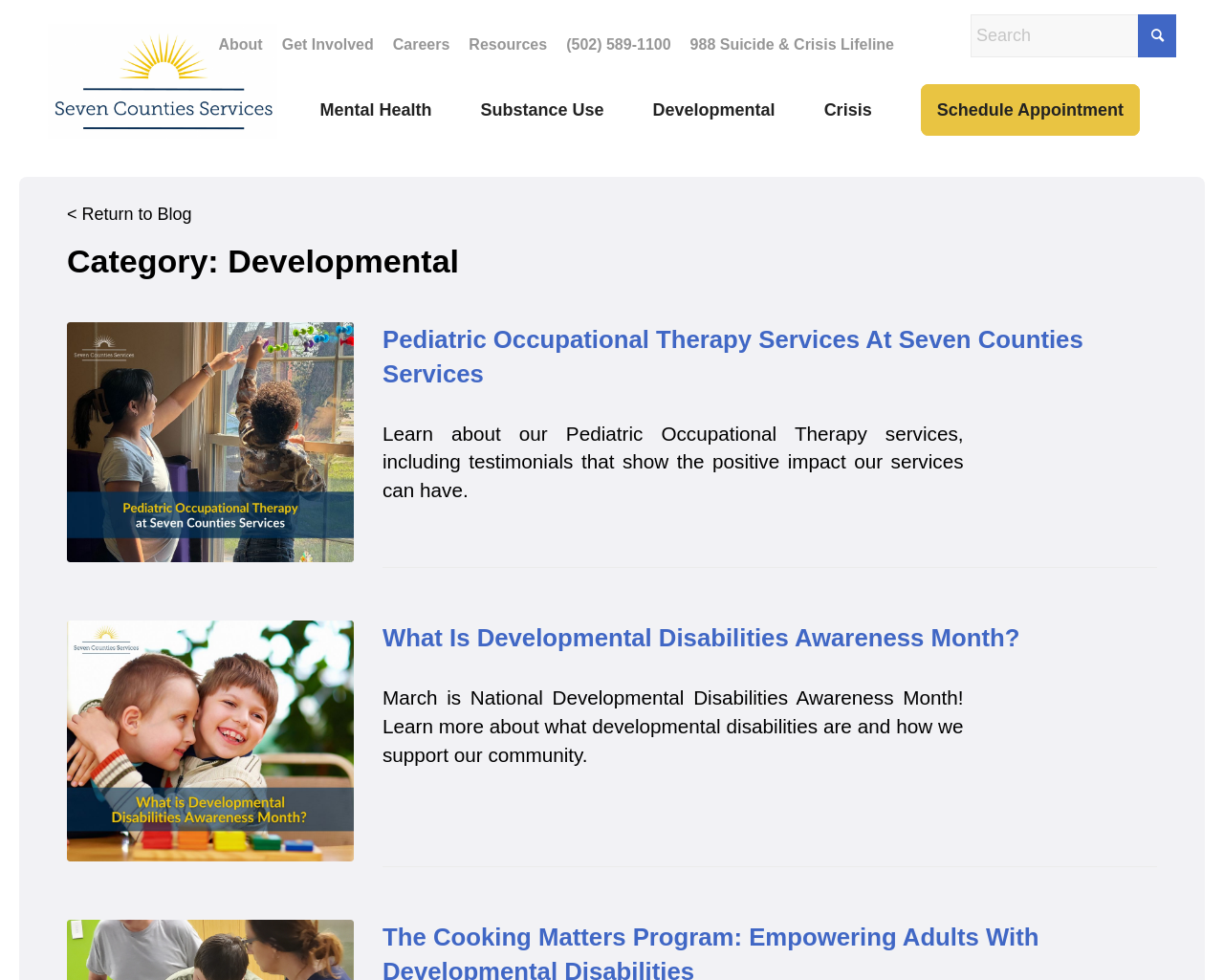Using the information from the screenshot, answer the following question thoroughly:
What is the purpose of the 'Schedule Appointment' link?

The purpose of the 'Schedule Appointment' link can be inferred by its text content, which suggests that it allows users to schedule an appointment with the organization, likely for services related to developmental disabilities.